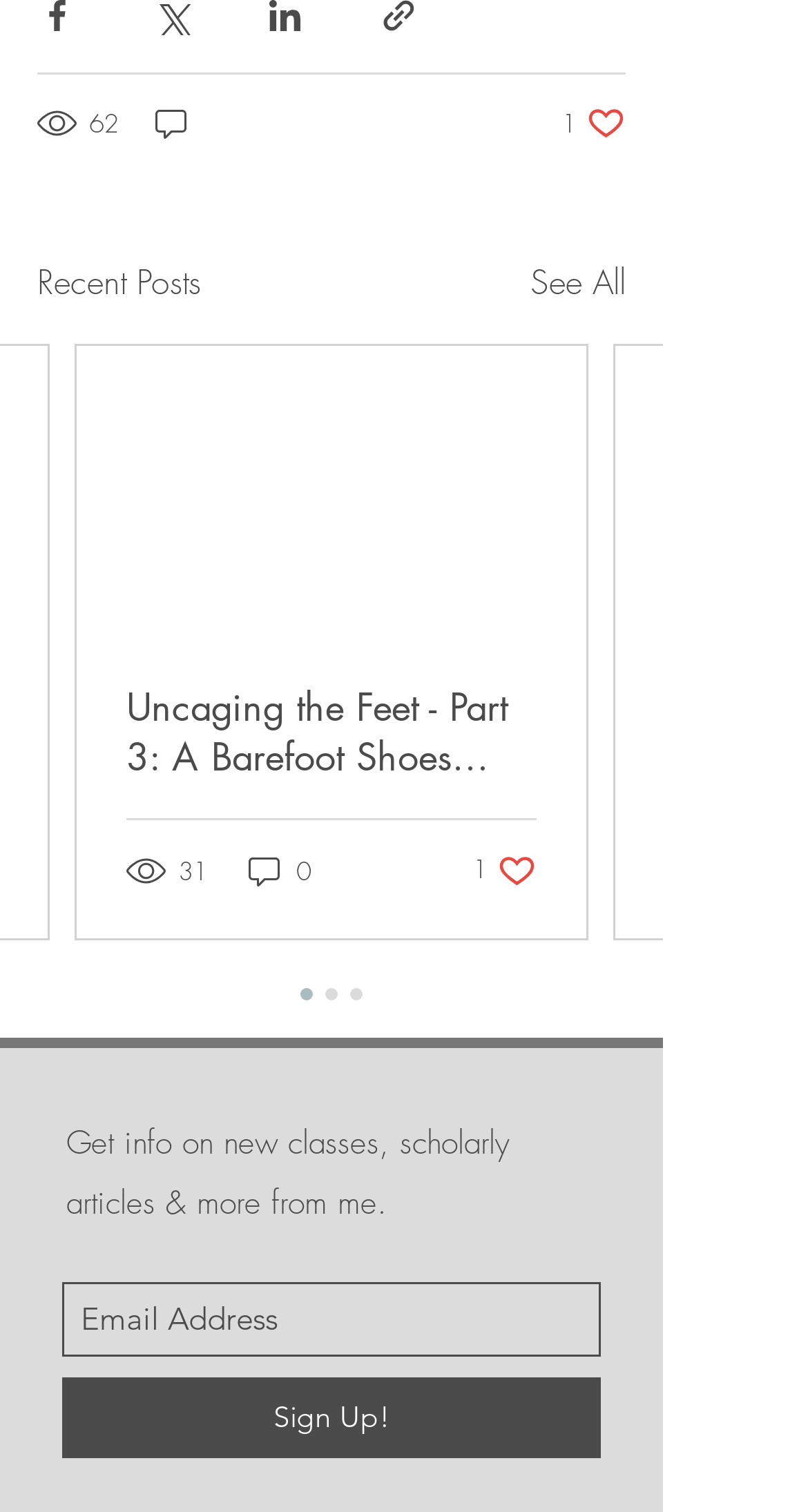Determine the bounding box coordinates for the area you should click to complete the following instruction: "View recent posts".

[0.046, 0.17, 0.249, 0.203]